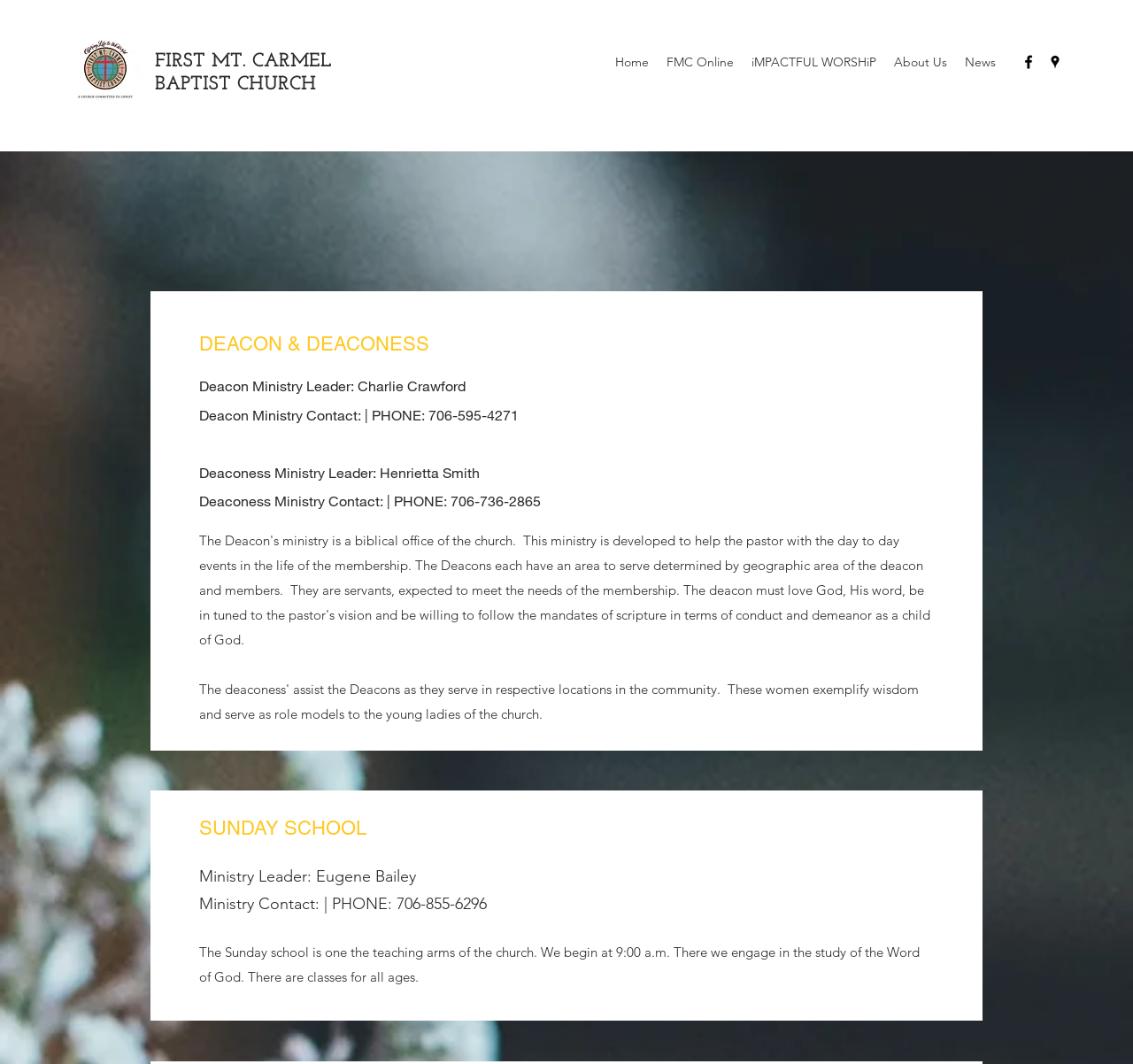Identify the bounding box coordinates of the section that should be clicked to achieve the task described: "Go to Home page".

[0.535, 0.046, 0.58, 0.071]